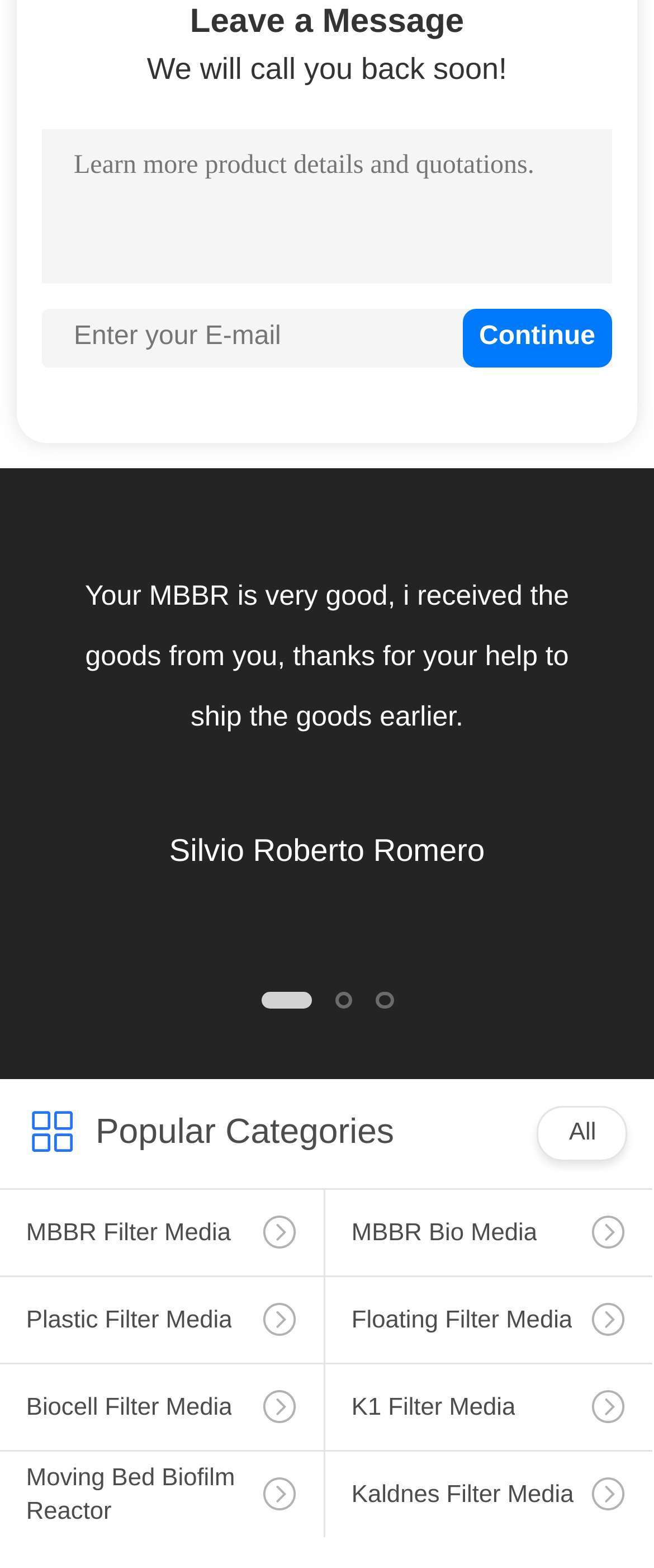Determine the bounding box coordinates of the clickable region to follow the instruction: "View K1 Filter Media".

[0.497, 0.87, 0.997, 0.949]